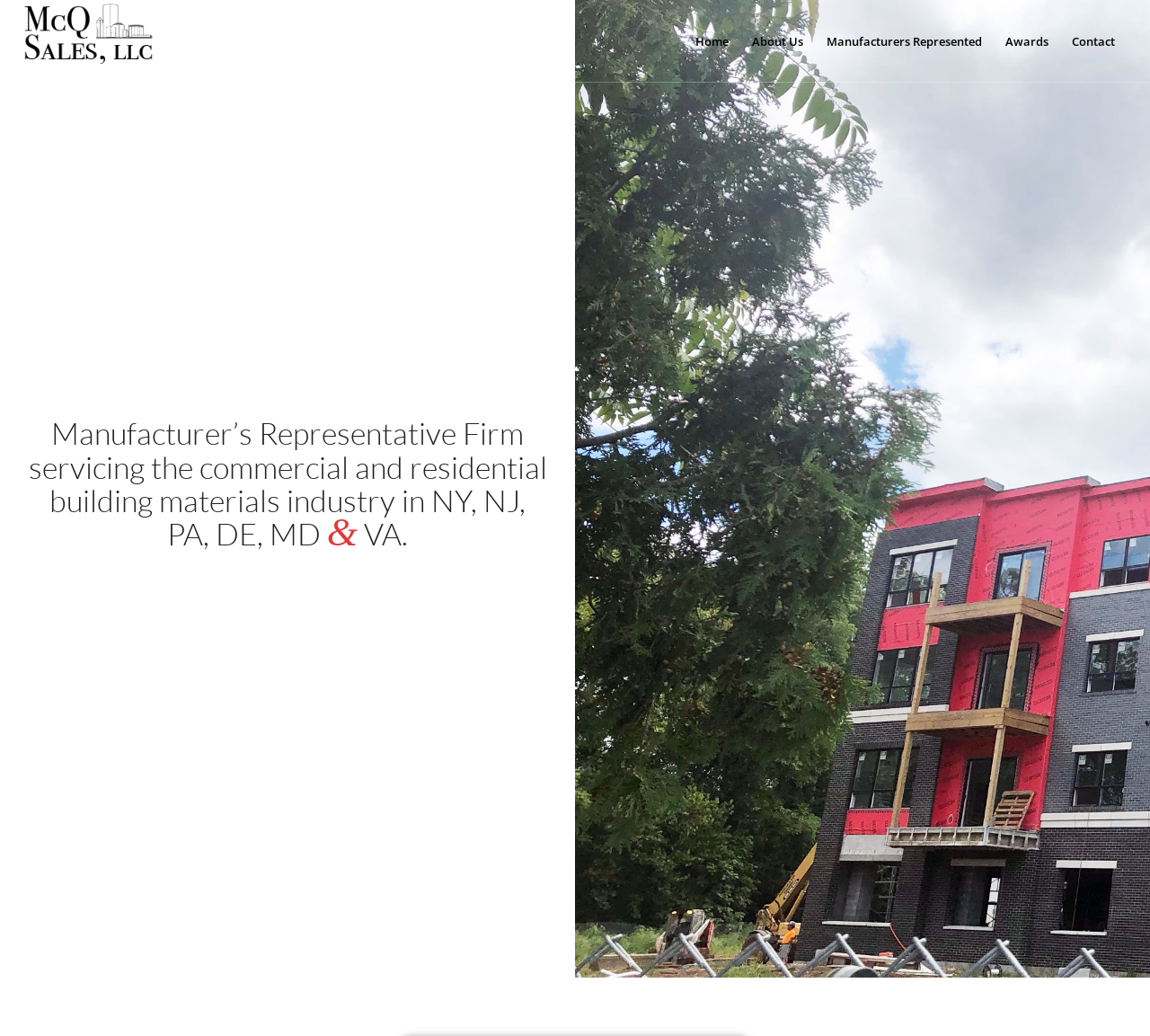Use a single word or phrase to answer the question:
What is the company name on the top left?

McQSALES, LLC